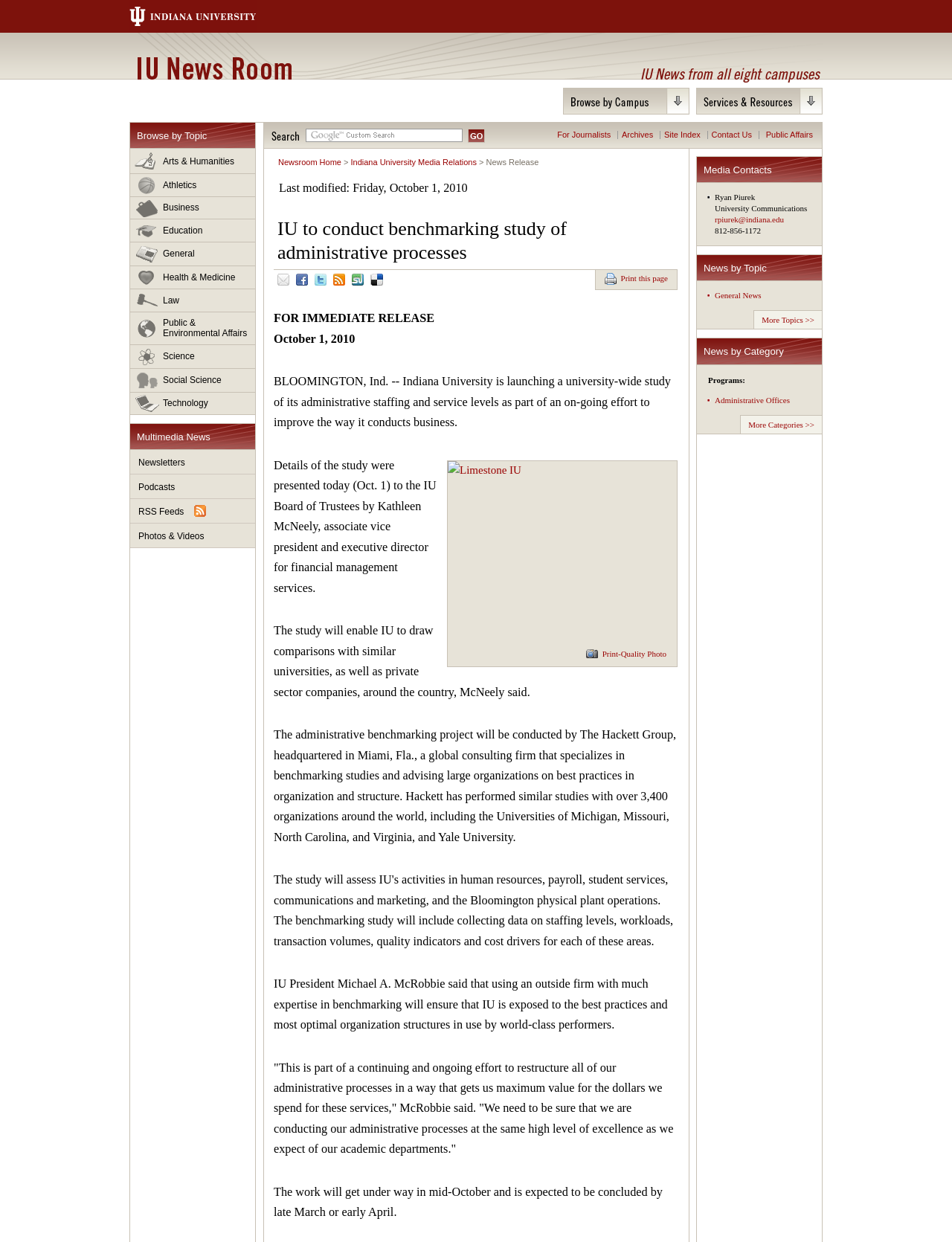What is the name of the consulting firm conducting the study?
Refer to the image and answer the question using a single word or phrase.

The Hackett Group